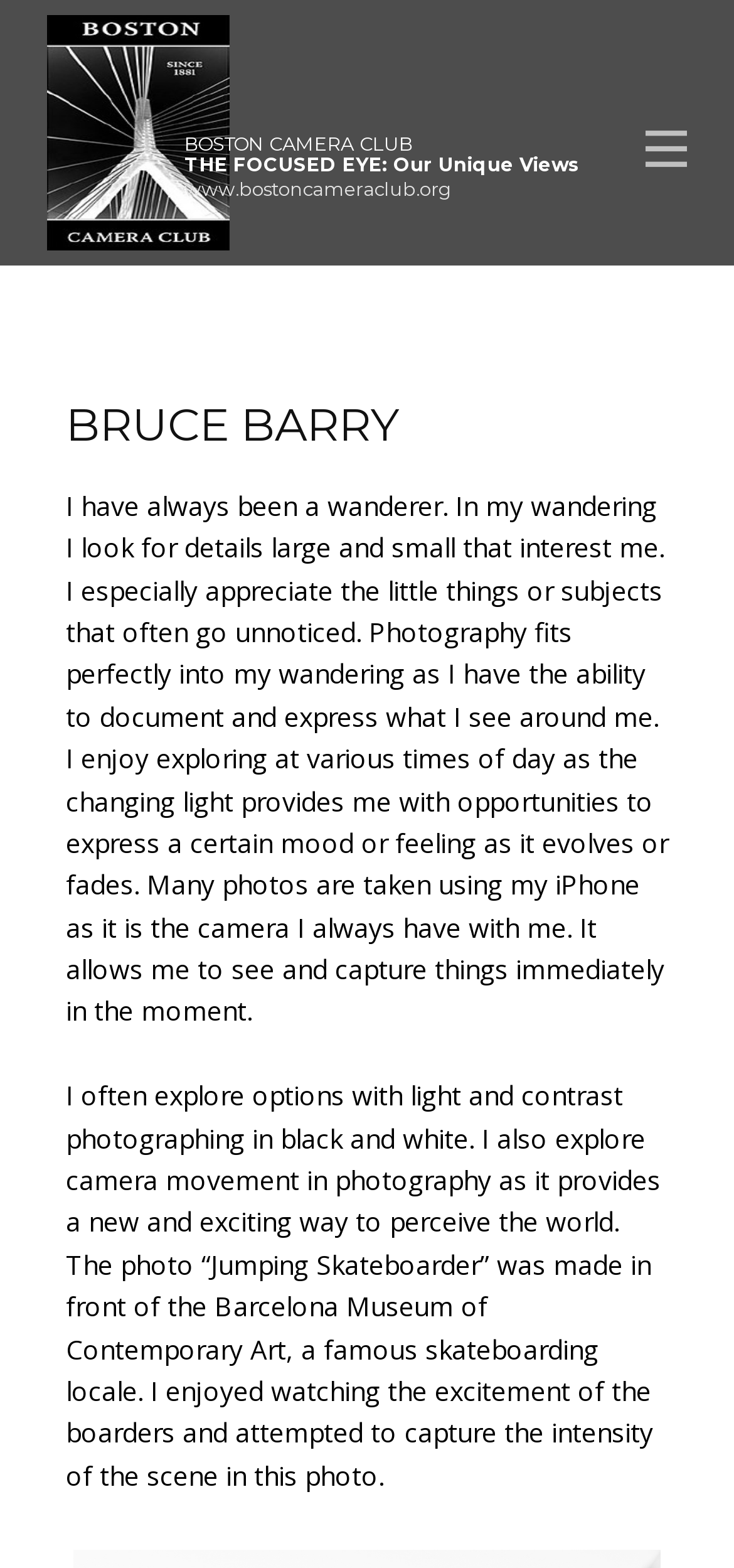What is the name of the photographer?
Using the information from the image, give a concise answer in one word or a short phrase.

Bruce Barry